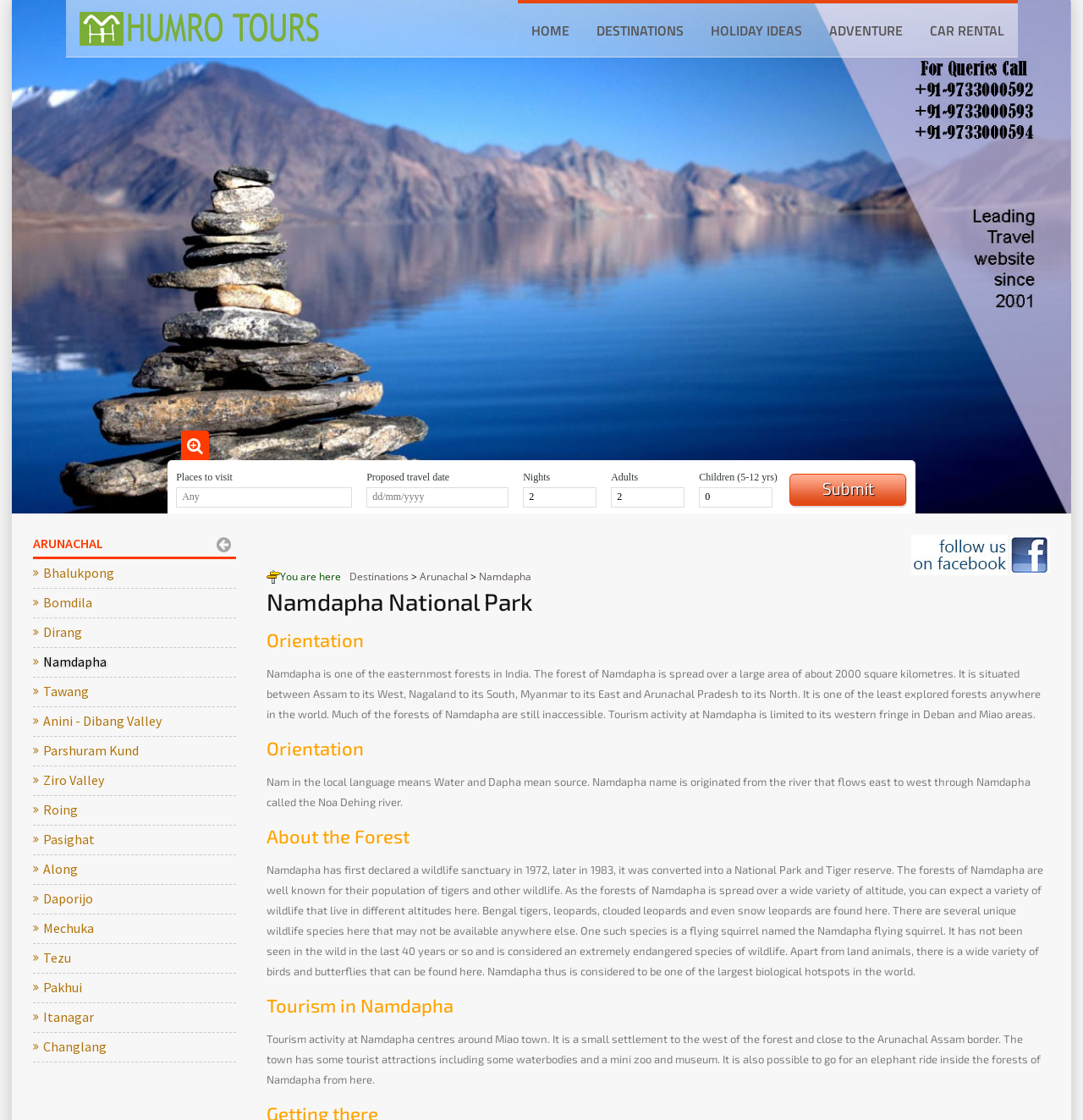By analyzing the image, answer the following question with a detailed response: What is the name of the flying squirrel found in Namdapha?

I found the answer by reading the text under the 'About the Forest' heading, which states that 'One such species is a flying squirrel named the Namdapha flying squirrel.'